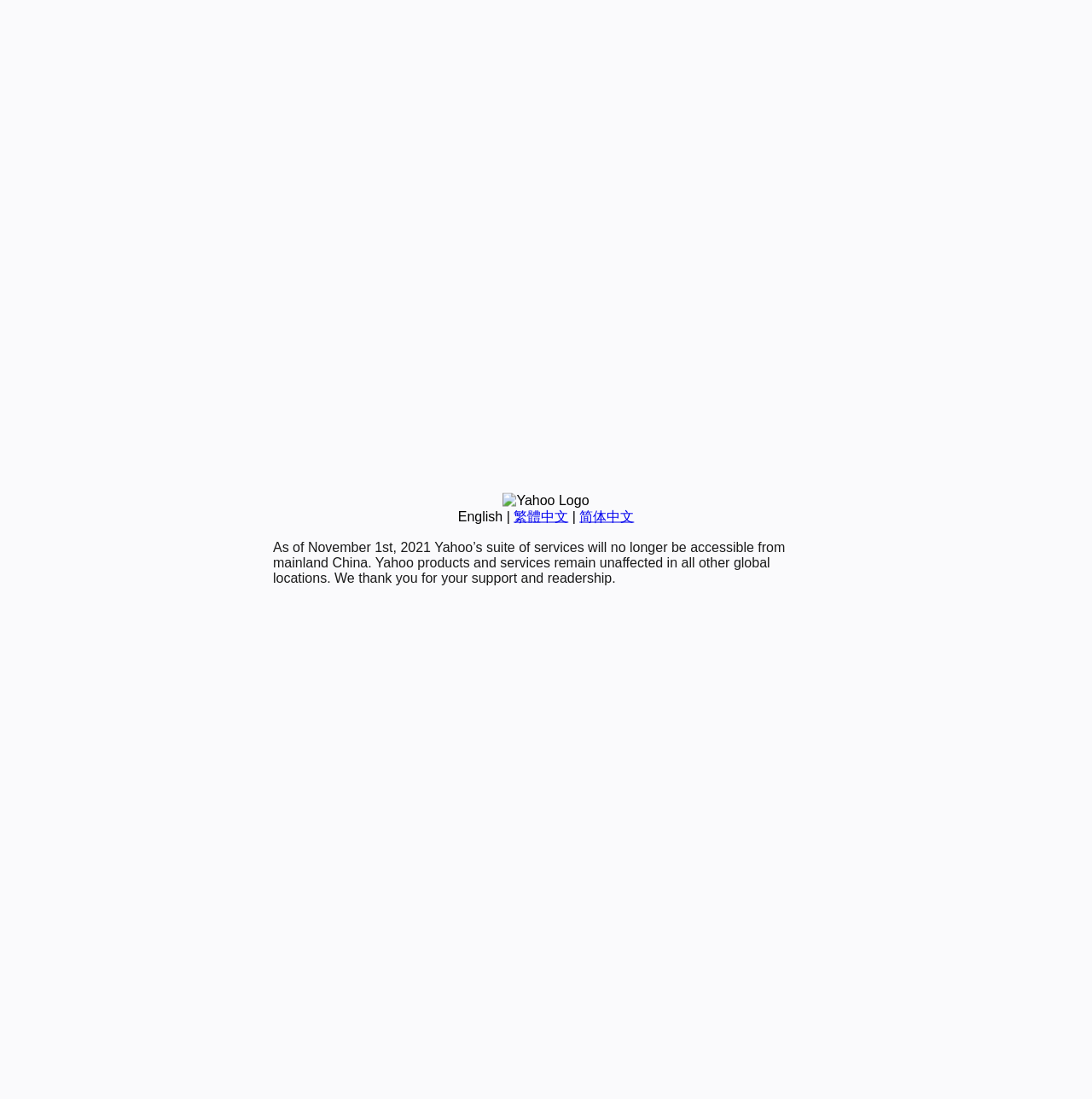Please determine the bounding box coordinates, formatted as (top-left x, top-left y, bottom-right x, bottom-right y), with all values as floating point numbers between 0 and 1. Identify the bounding box of the region described as: 繁體中文

[0.47, 0.463, 0.52, 0.476]